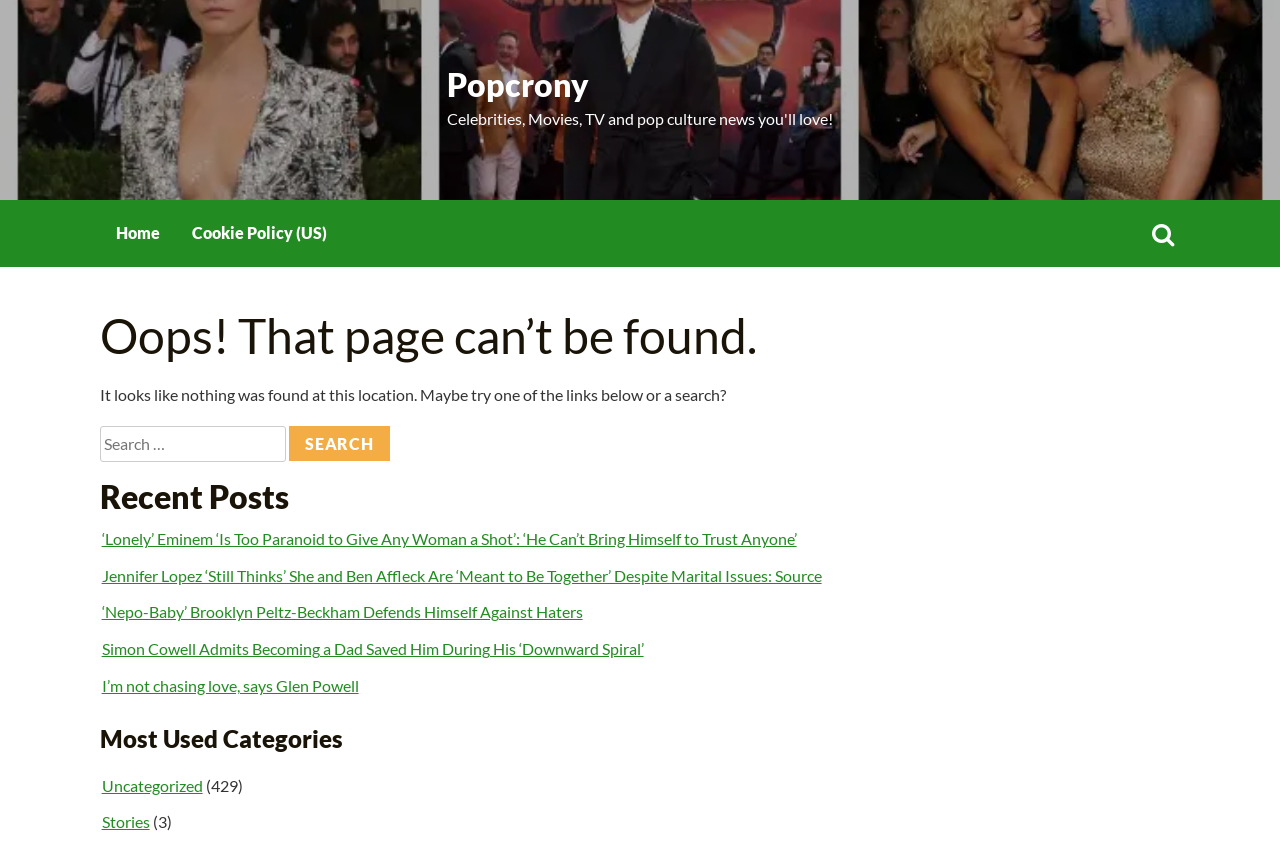Determine the main heading text of the webpage.

Oops! That page can’t be found.